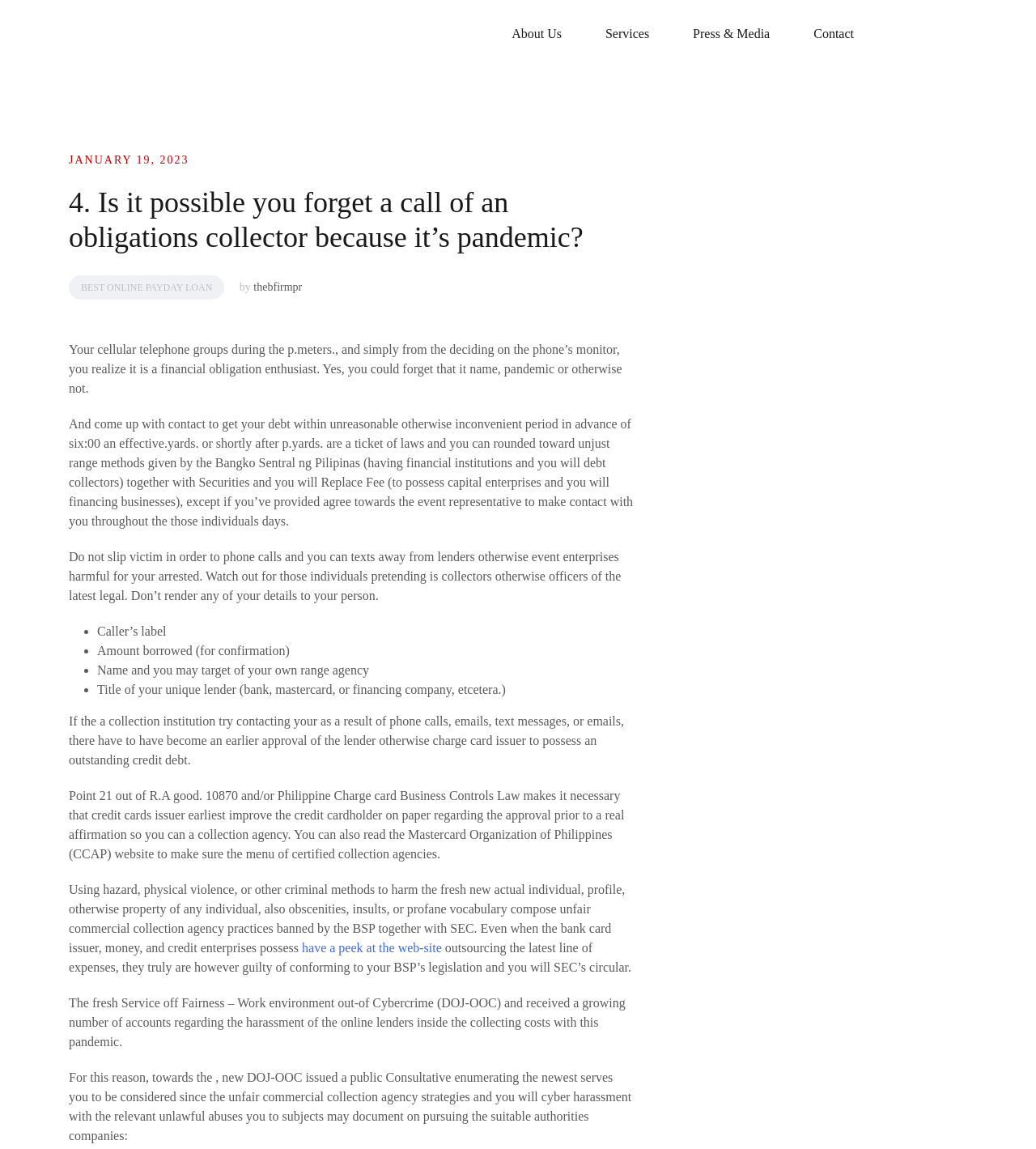Kindly determine the bounding box coordinates of the area that needs to be clicked to fulfill this instruction: "Click on 'About Us'".

[0.494, 0.021, 0.542, 0.038]